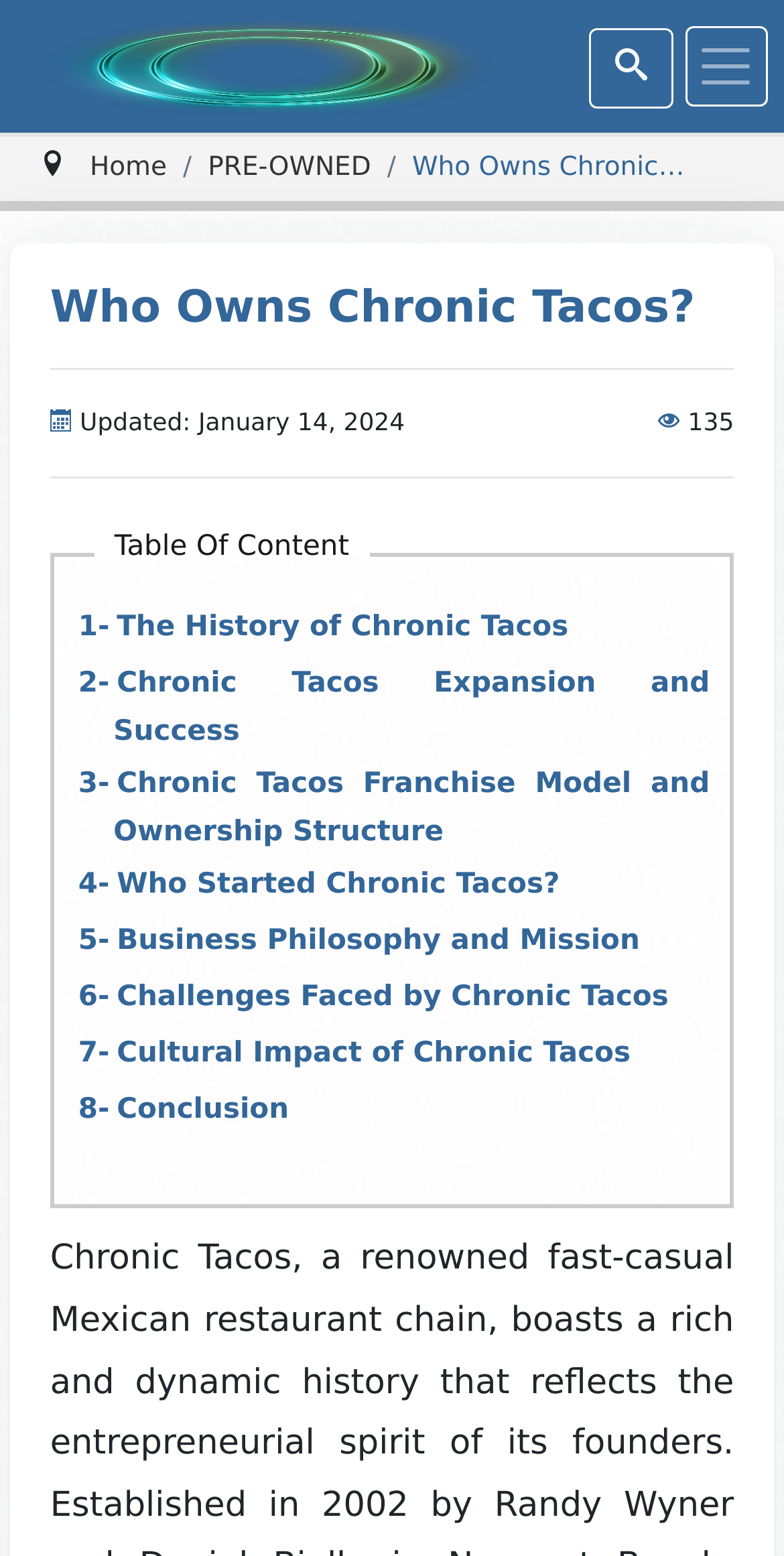How many links are in the Table Of Content section?
Look at the screenshot and give a one-word or phrase answer.

9